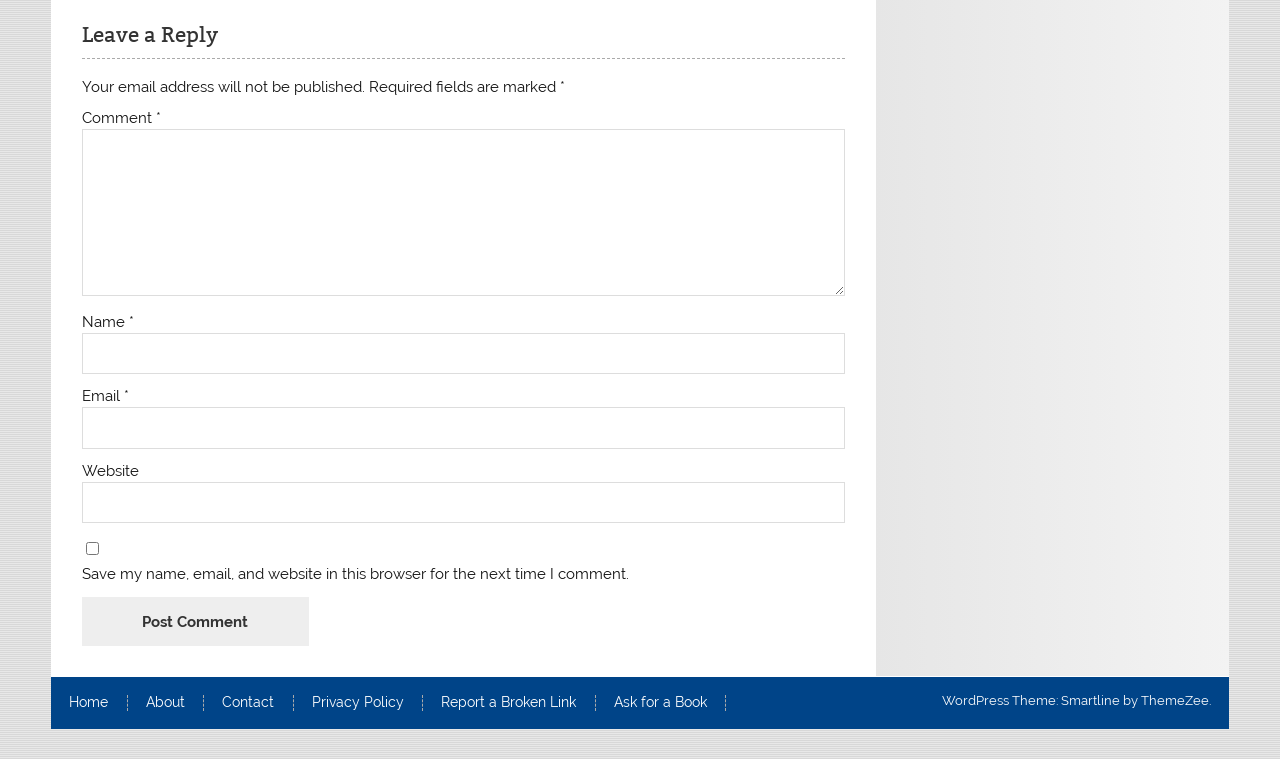Provide a one-word or short-phrase response to the question:
What is the label of the first textbox?

Comment